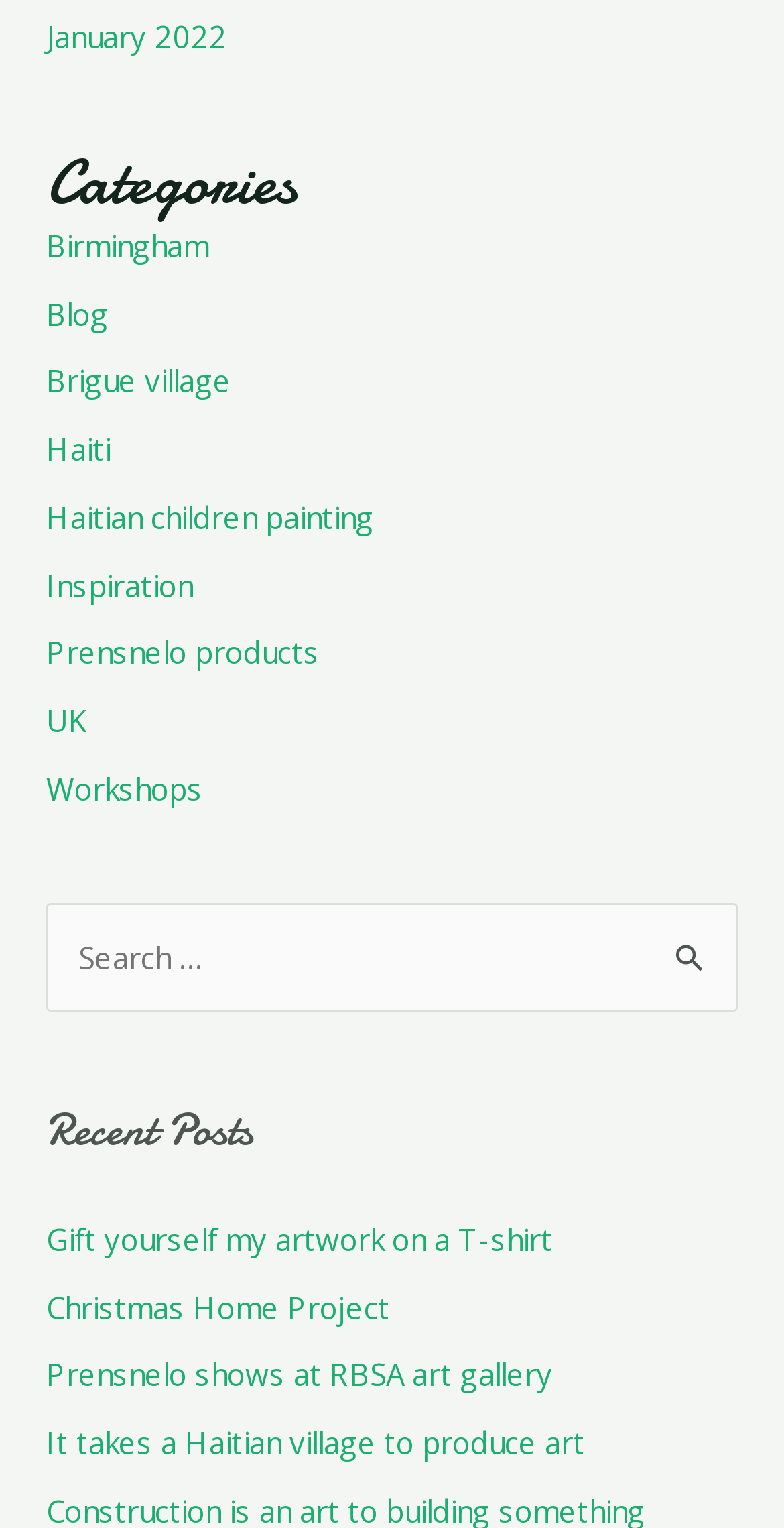Find the bounding box coordinates for the area that should be clicked to accomplish the instruction: "View recent posts".

[0.059, 0.717, 0.941, 0.762]